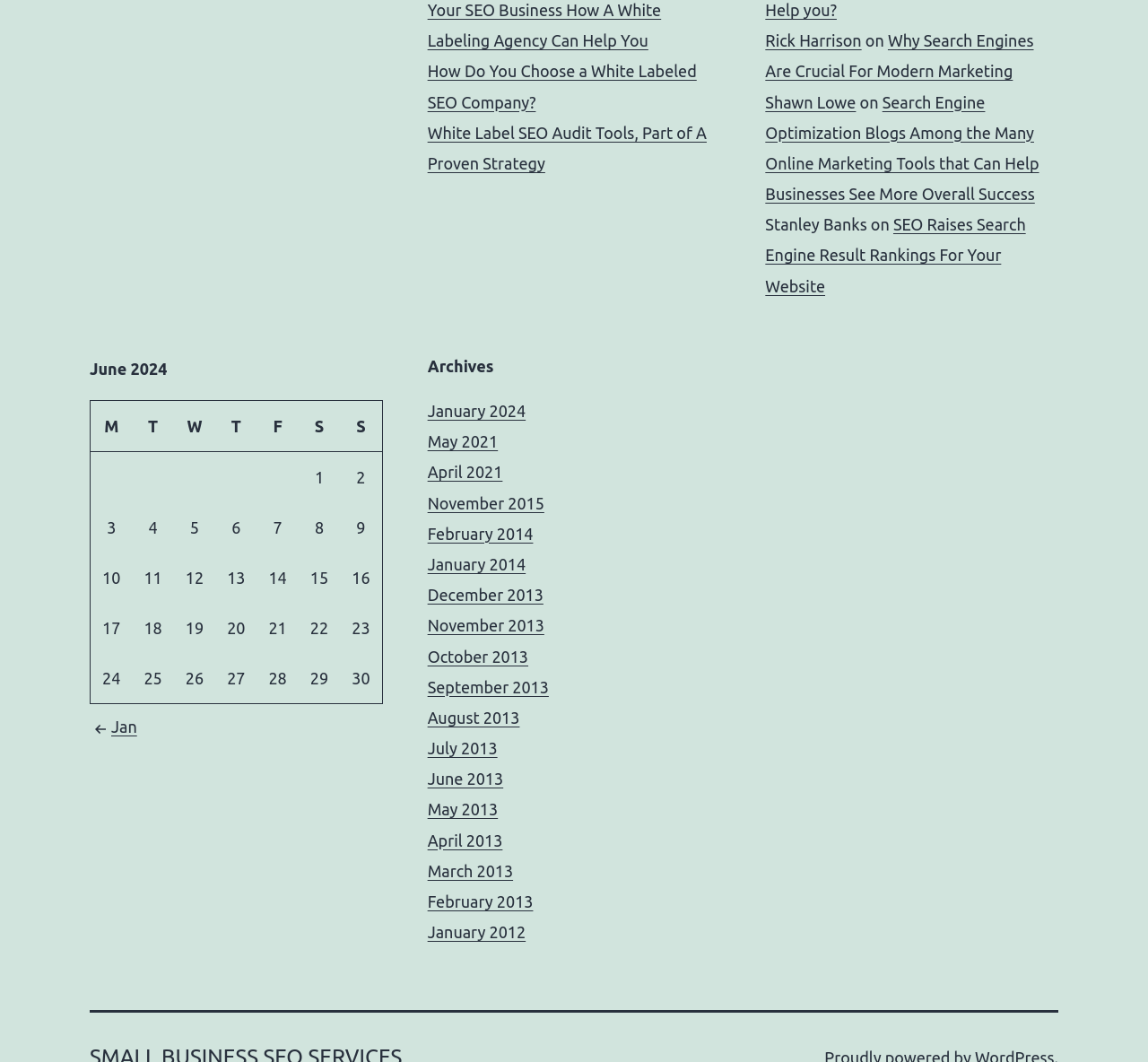Locate the bounding box coordinates of the element that needs to be clicked to carry out the instruction: "View 'Archives'". The coordinates should be given as four float numbers ranging from 0 to 1, i.e., [left, top, right, bottom].

[0.372, 0.334, 0.628, 0.356]